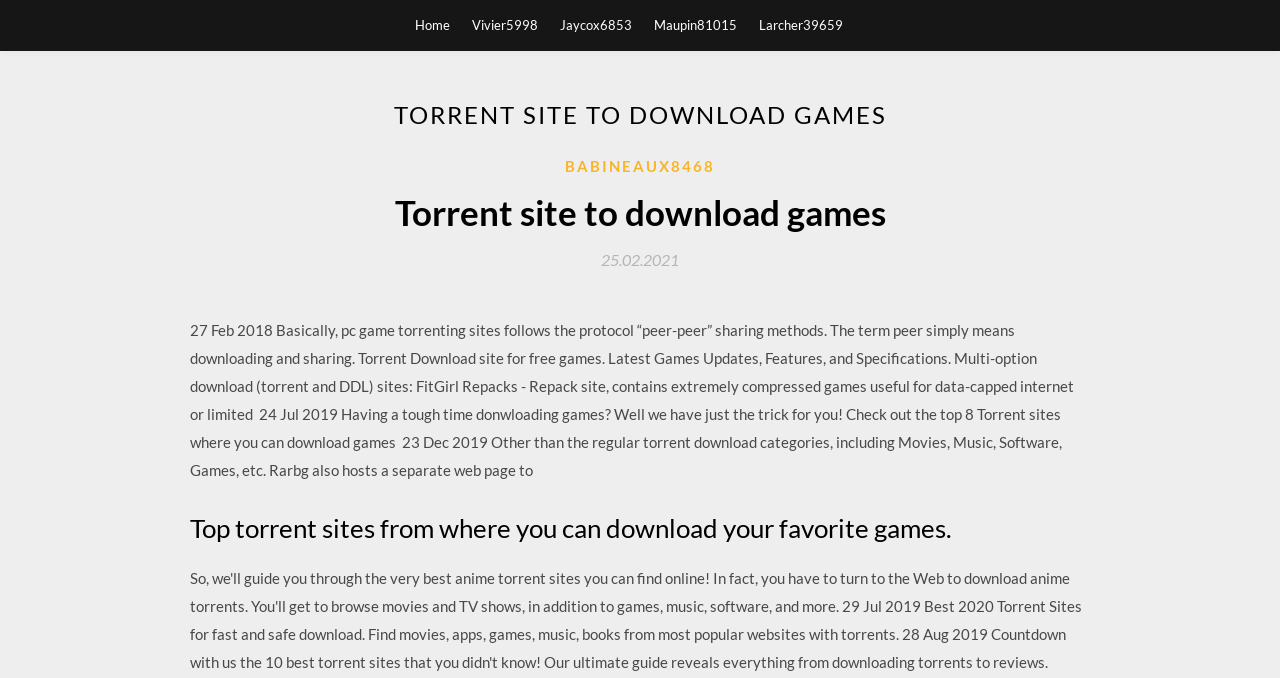Respond with a single word or phrase:
How many headings are present in the webpage?

3